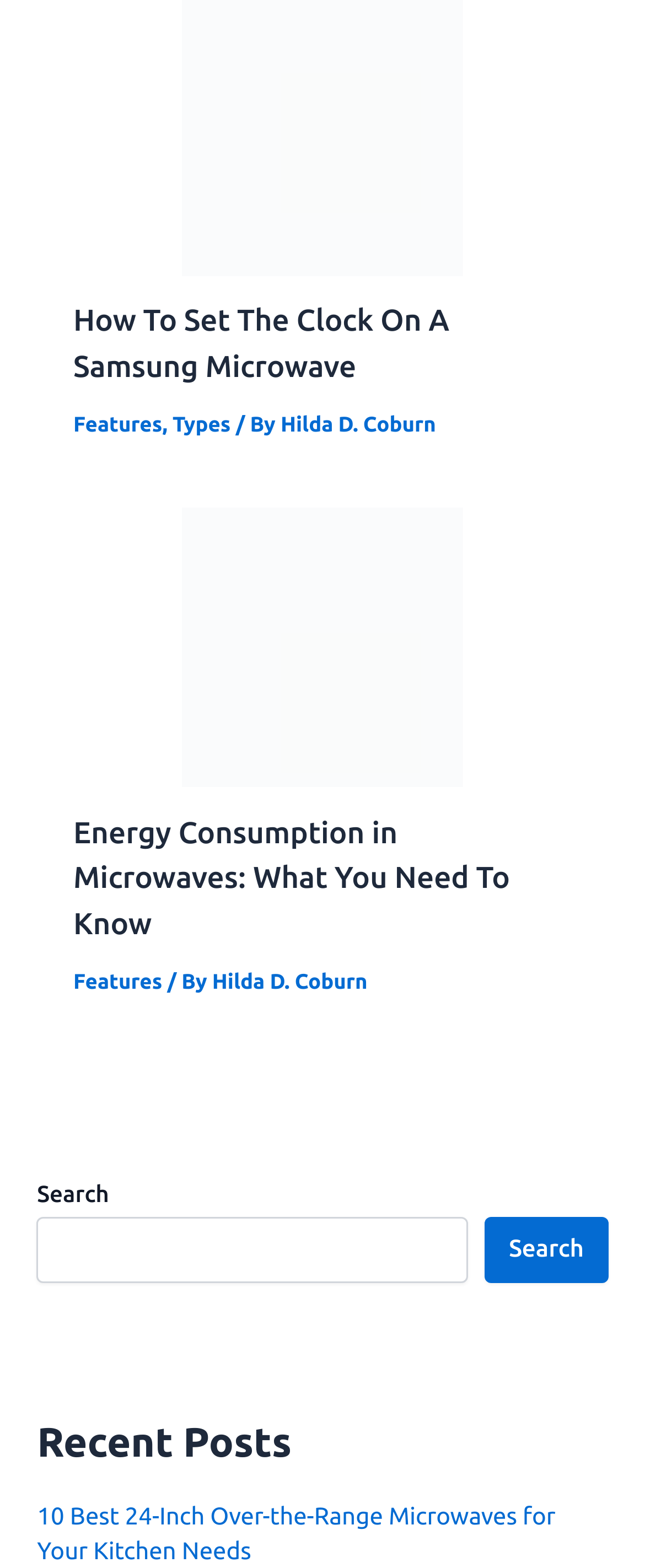Pinpoint the bounding box coordinates of the clickable area needed to execute the instruction: "Search for something". The coordinates should be specified as four float numbers between 0 and 1, i.e., [left, top, right, bottom].

[0.058, 0.776, 0.726, 0.818]